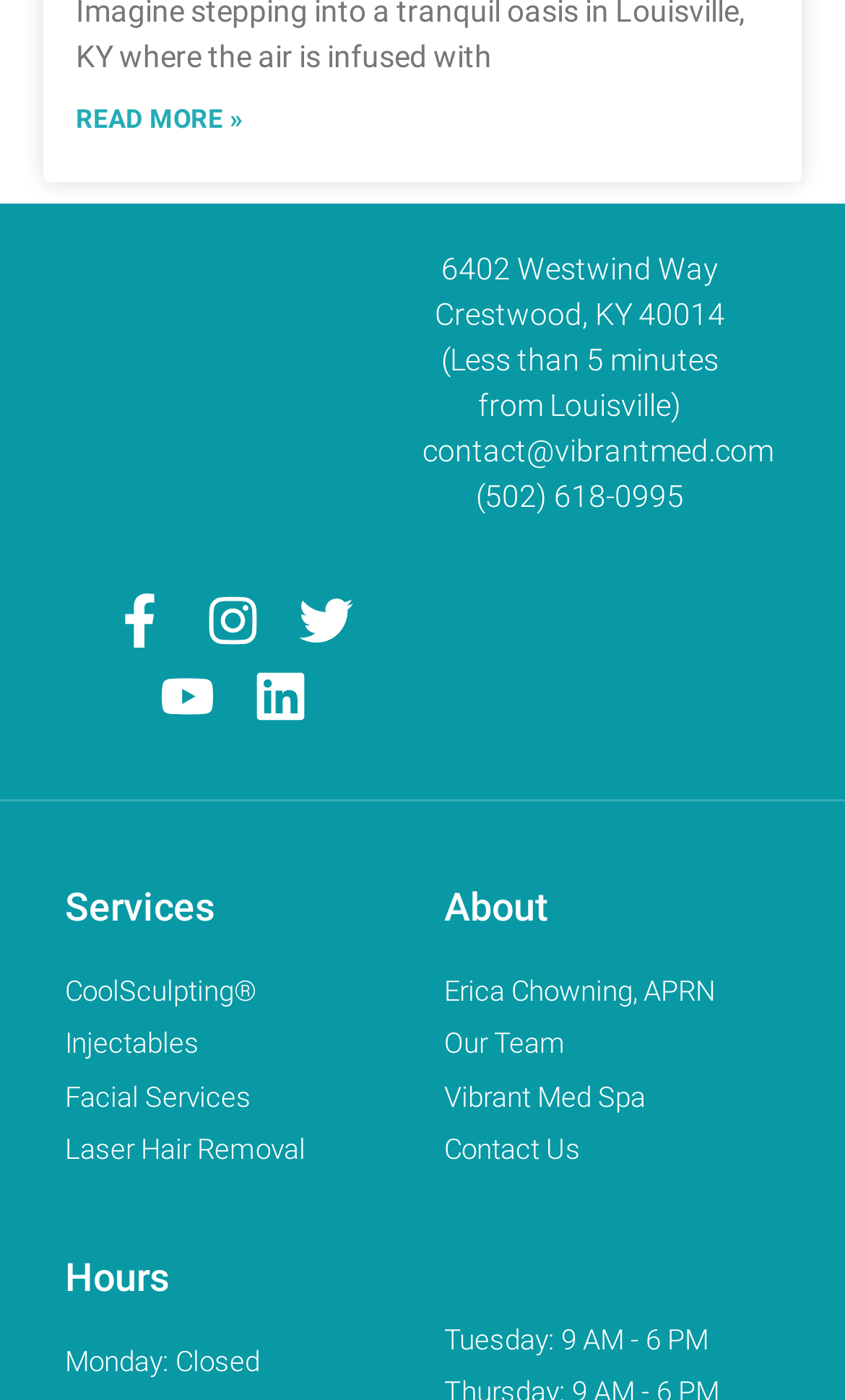Using the description: "(502) 618-0995", determine the UI element's bounding box coordinates. Ensure the coordinates are in the format of four float numbers between 0 and 1, i.e., [left, top, right, bottom].

[0.563, 0.341, 0.809, 0.366]